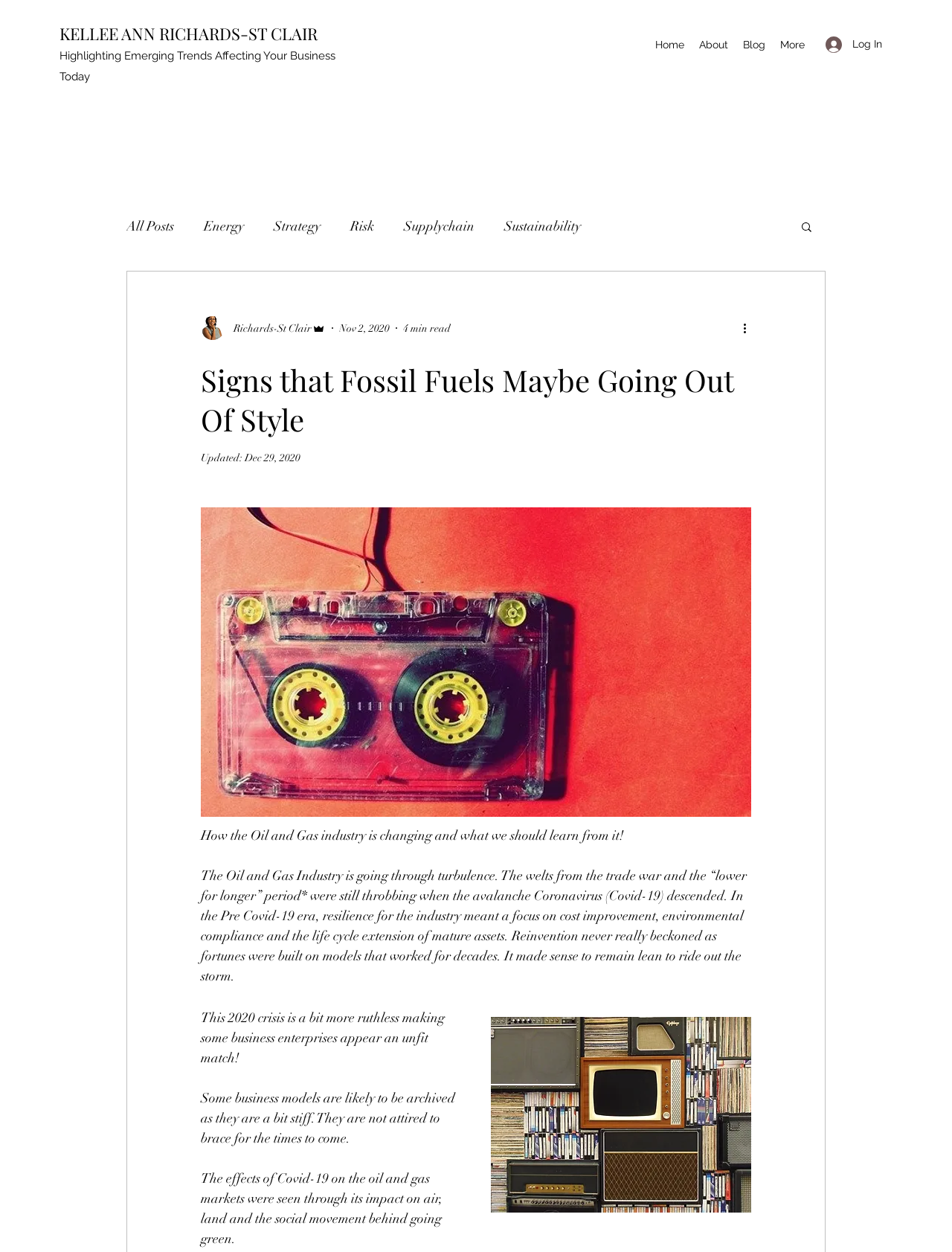Explain the webpage in detail.

This webpage appears to be a blog post about the oil and gas industry. At the top, there is a header section with the title "How has the Energy Transition affected Oil and Gas Companies" and a subtitle "Highlighting Emerging Trends Affecting Your Business Today". Below this, there is a section with the author's name, "KELLEE ANN RICHARDS-ST CLAIR", and a button to log in.

On the top right, there is a navigation menu with links to "Home", "About", "Blog", and "More". Below this, there is a search button with a magnifying glass icon. 

The main content of the blog post is divided into sections. The first section has a heading "Signs that Fossil Fuels Maybe Going Out Of Style" and a brief introduction to the topic. Below this, there is a section with the title "How the Oil and Gas industry is changing and what we should learn from it!" and a lengthy paragraph discussing the impact of the trade war and the COVID-19 pandemic on the oil and gas industry.

The blog post continues with several more paragraphs discussing the effects of the pandemic on the industry, including the impact on air travel, land transportation, and the social movement towards going green. Throughout the post, there are buttons and links to navigate to other parts of the website.

On the right side of the page, there is a sidebar with links to other blog posts, categorized by topic, such as "Energy", "Strategy", "Risk", and "Sustainability". There is also a section with the author's profile picture and a brief description.

At the bottom of the page, there is a region labeled "Post: Blog2_Post", which may be a footer section or a call-to-action.